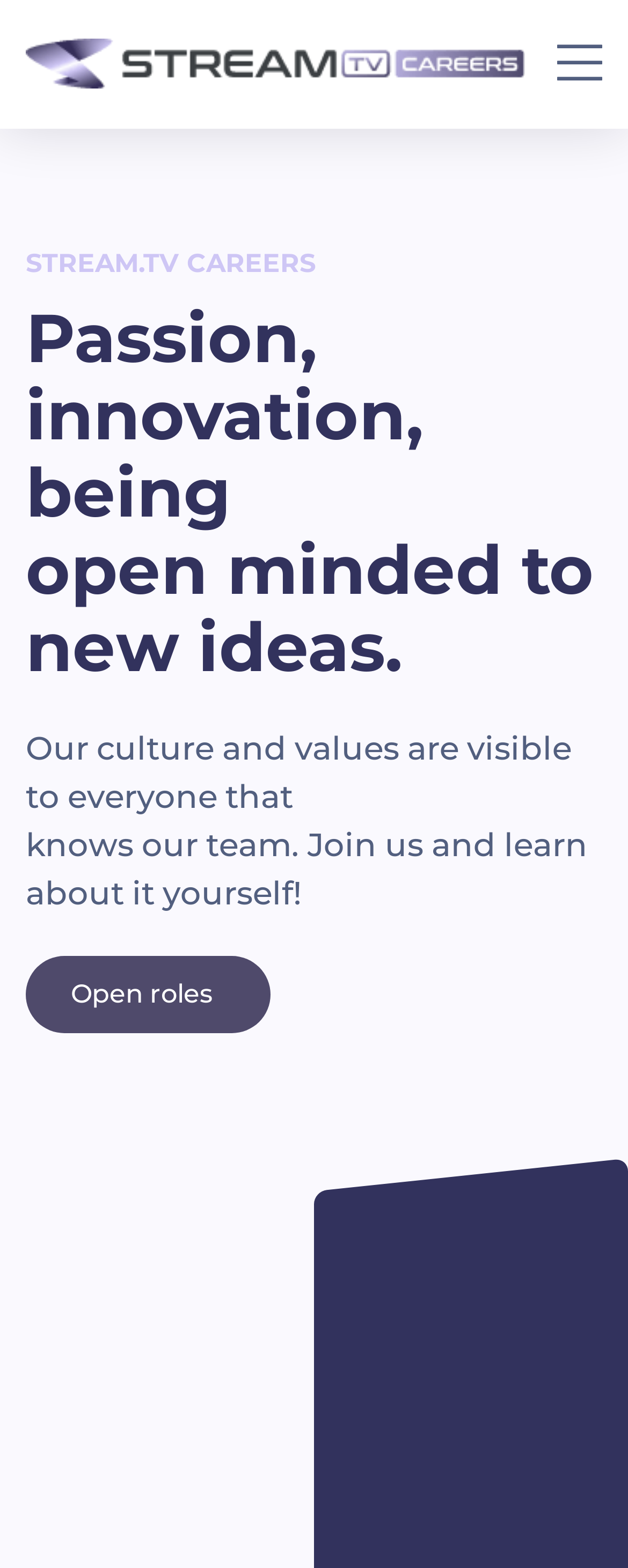What is the main theme of the webpage?
Using the image, respond with a single word or phrase.

Careers